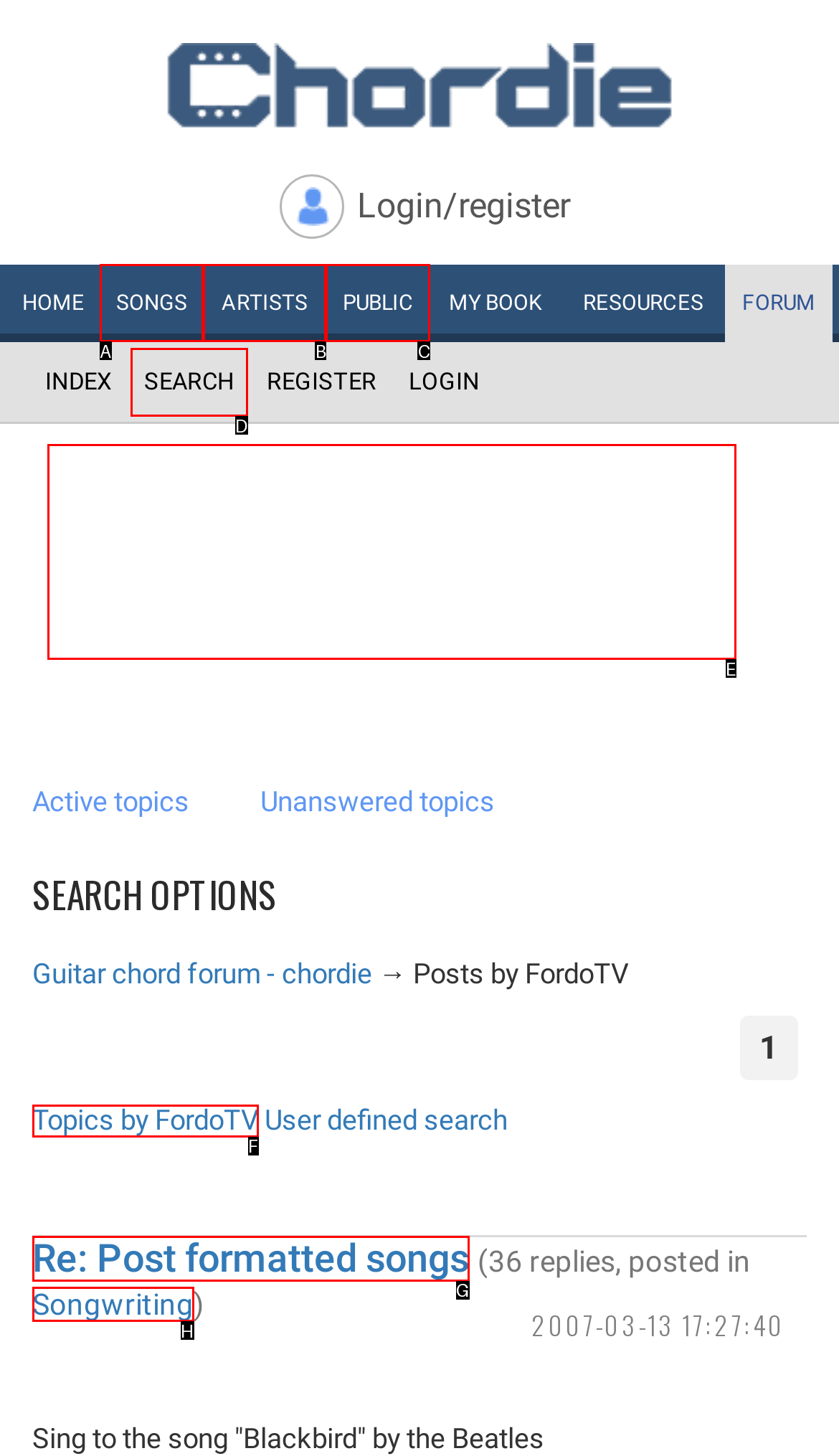Determine the letter of the UI element I should click on to complete the task: Rate this recipe 5 out of 5 stars from the provided choices in the screenshot.

None